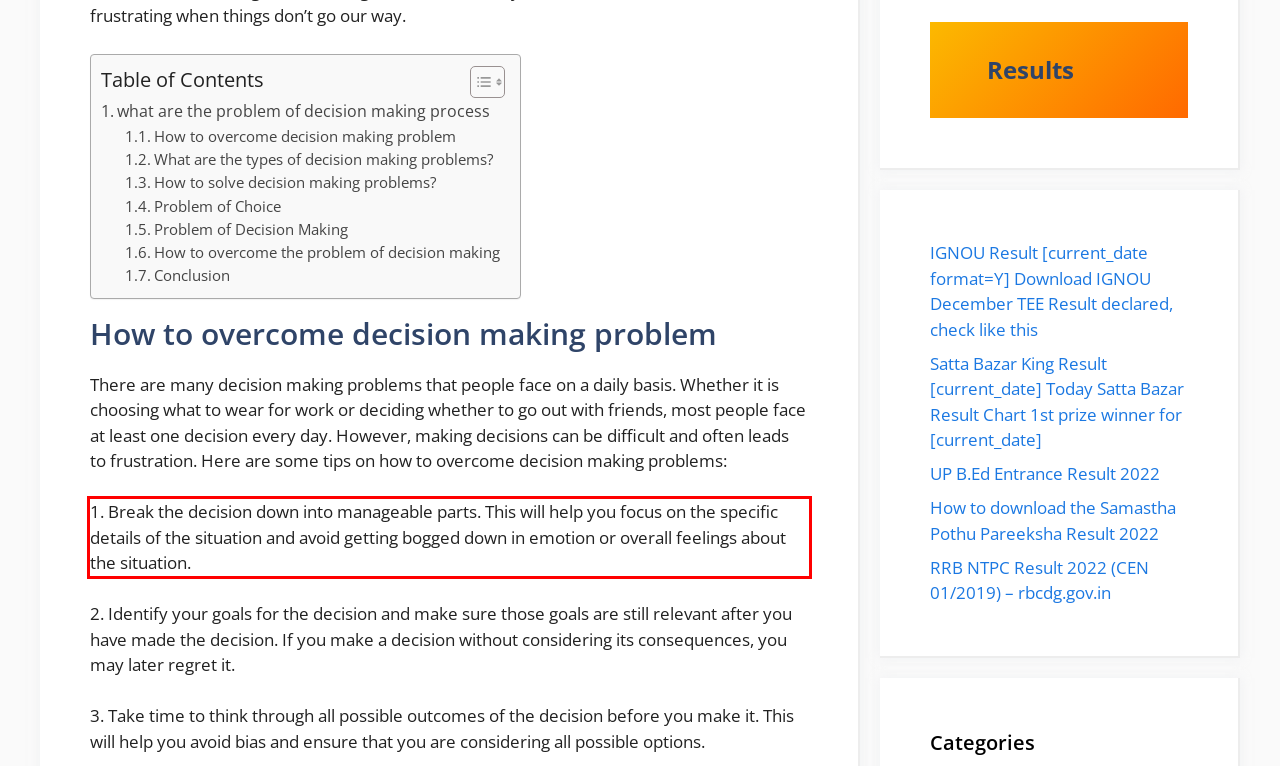Look at the screenshot of the webpage, locate the red rectangle bounding box, and generate the text content that it contains.

1. Break the decision down into manageable parts. This will help you focus on the specific details of the situation and avoid getting bogged down in emotion or overall feelings about the situation.